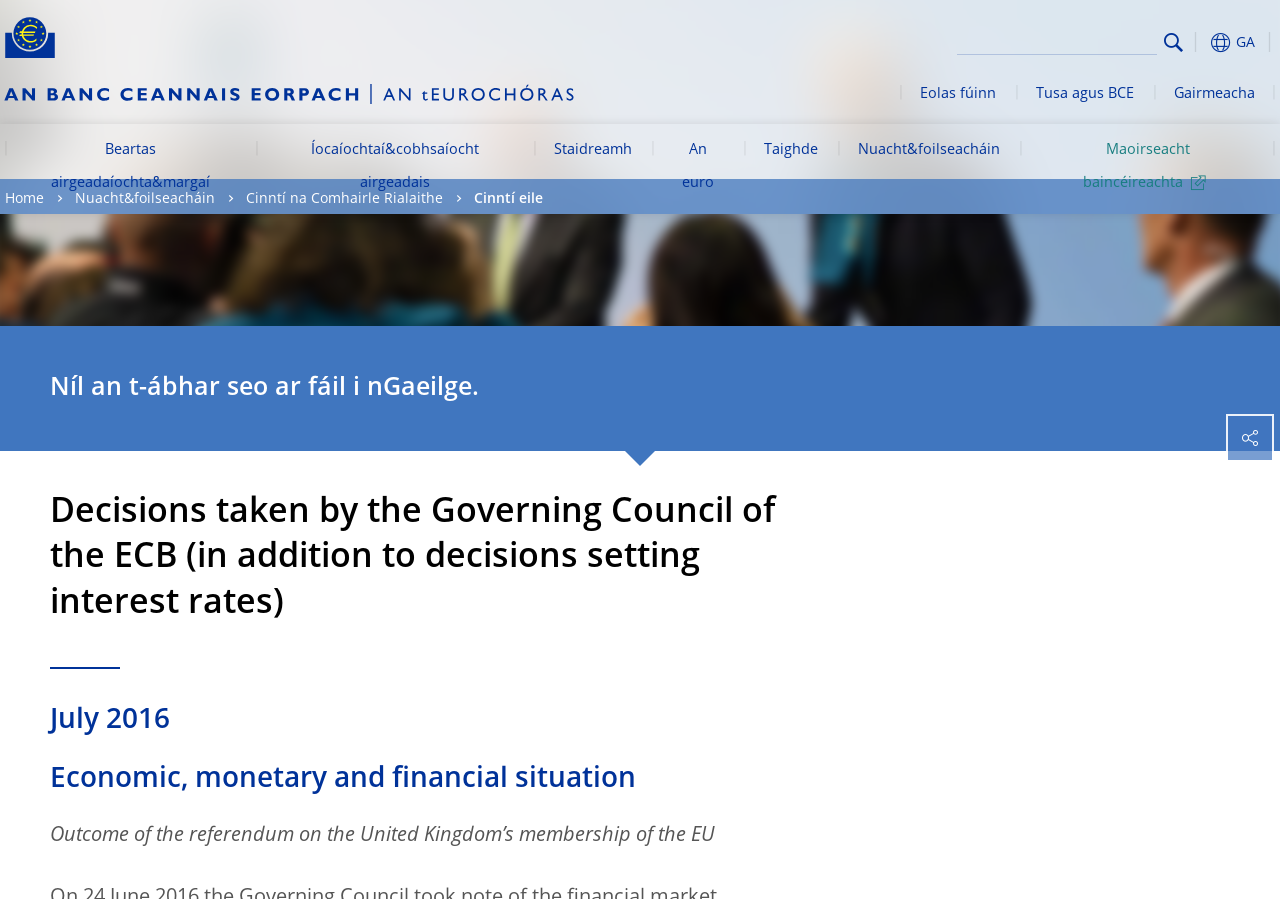What is the search bar located at?
Answer the question with a single word or phrase, referring to the image.

Top right corner